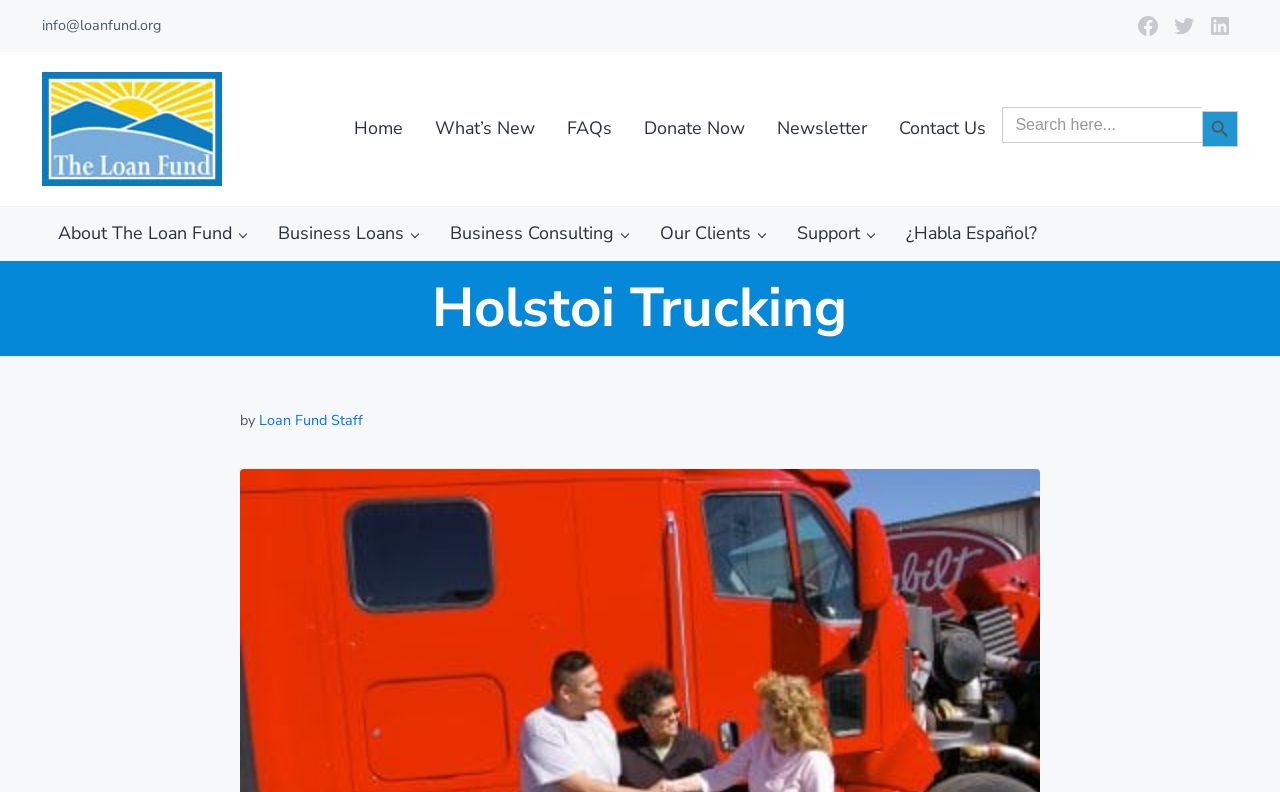Find the bounding box coordinates of the UI element according to this description: "Loan Fund Staff".

[0.202, 0.518, 0.284, 0.542]